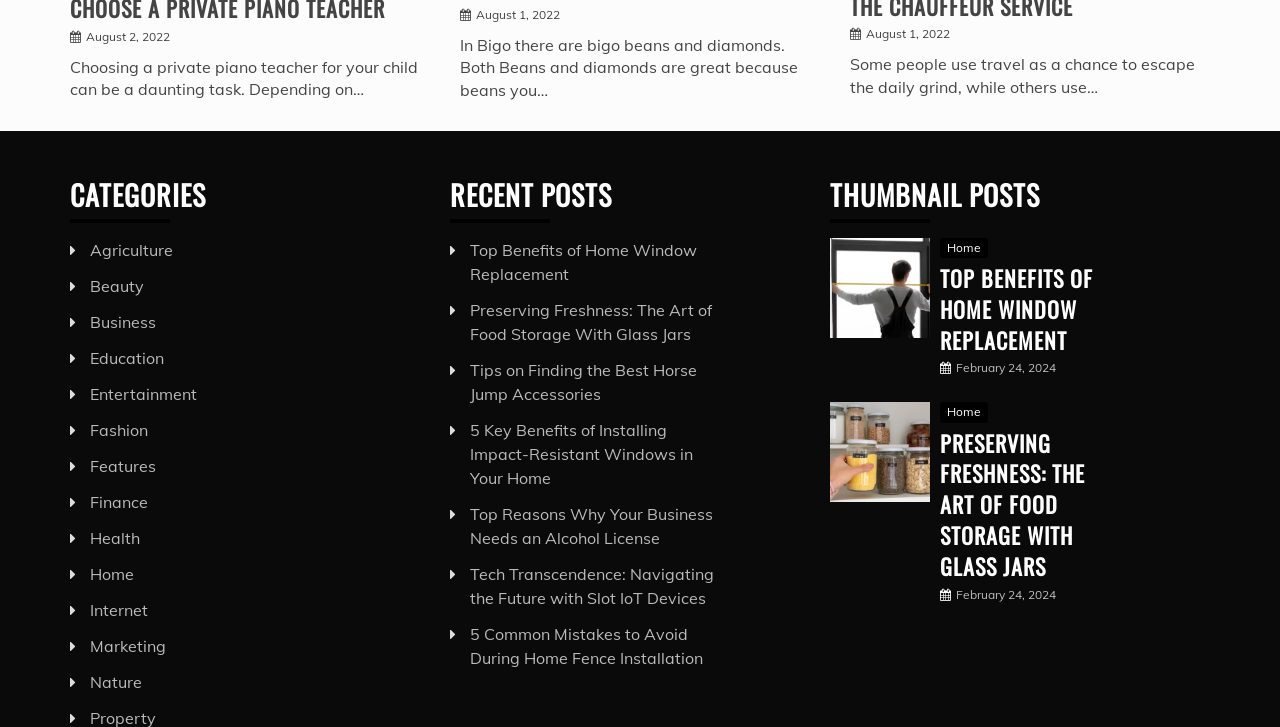Specify the bounding box coordinates of the area to click in order to follow the given instruction: "Read the article about 'Top Benefits of Home Window Replacement'."

[0.367, 0.33, 0.544, 0.39]